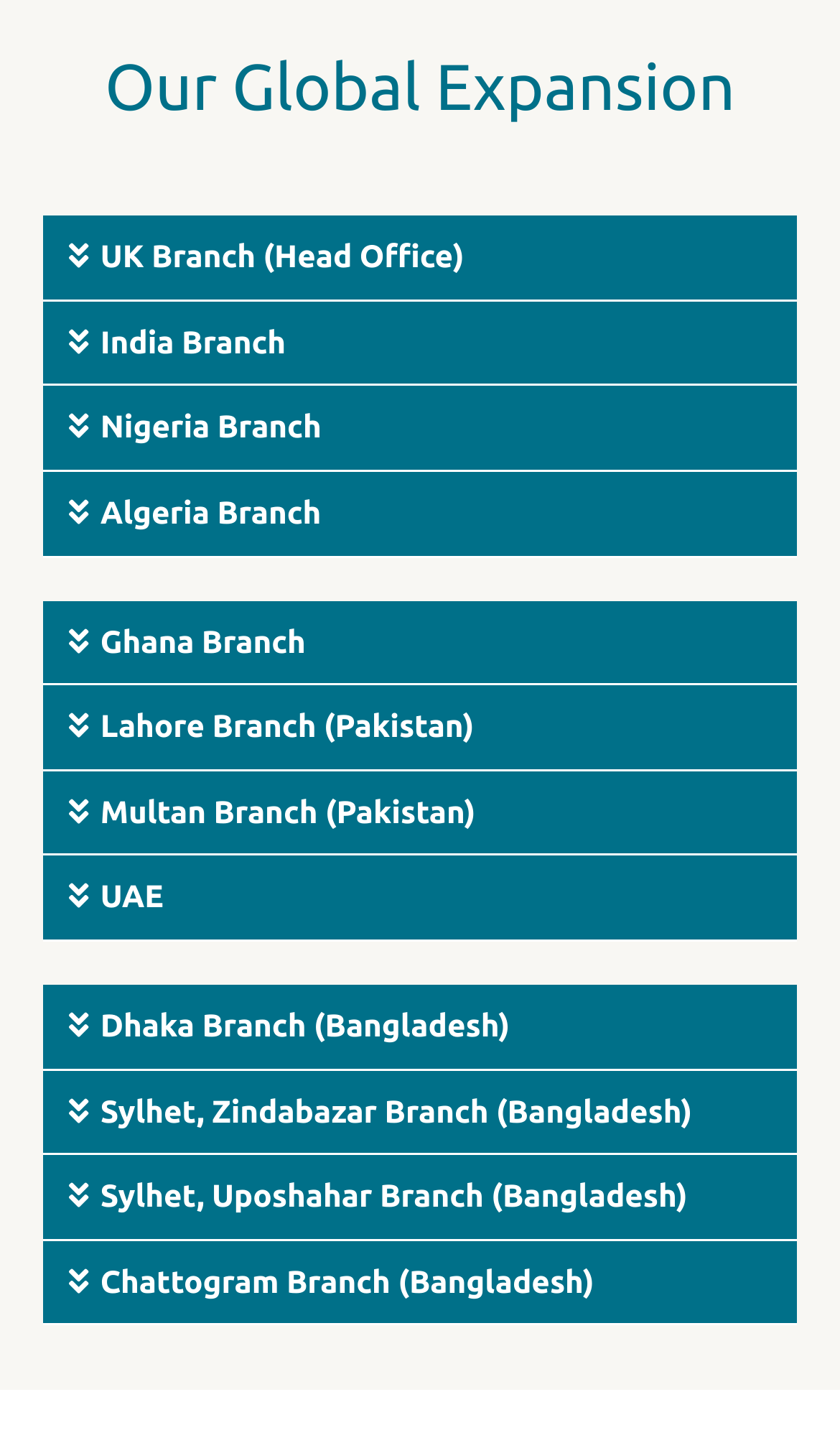Identify the bounding box of the HTML element described here: "title="Menu"". Provide the coordinates as four float numbers between 0 and 1: [left, top, right, bottom].

None